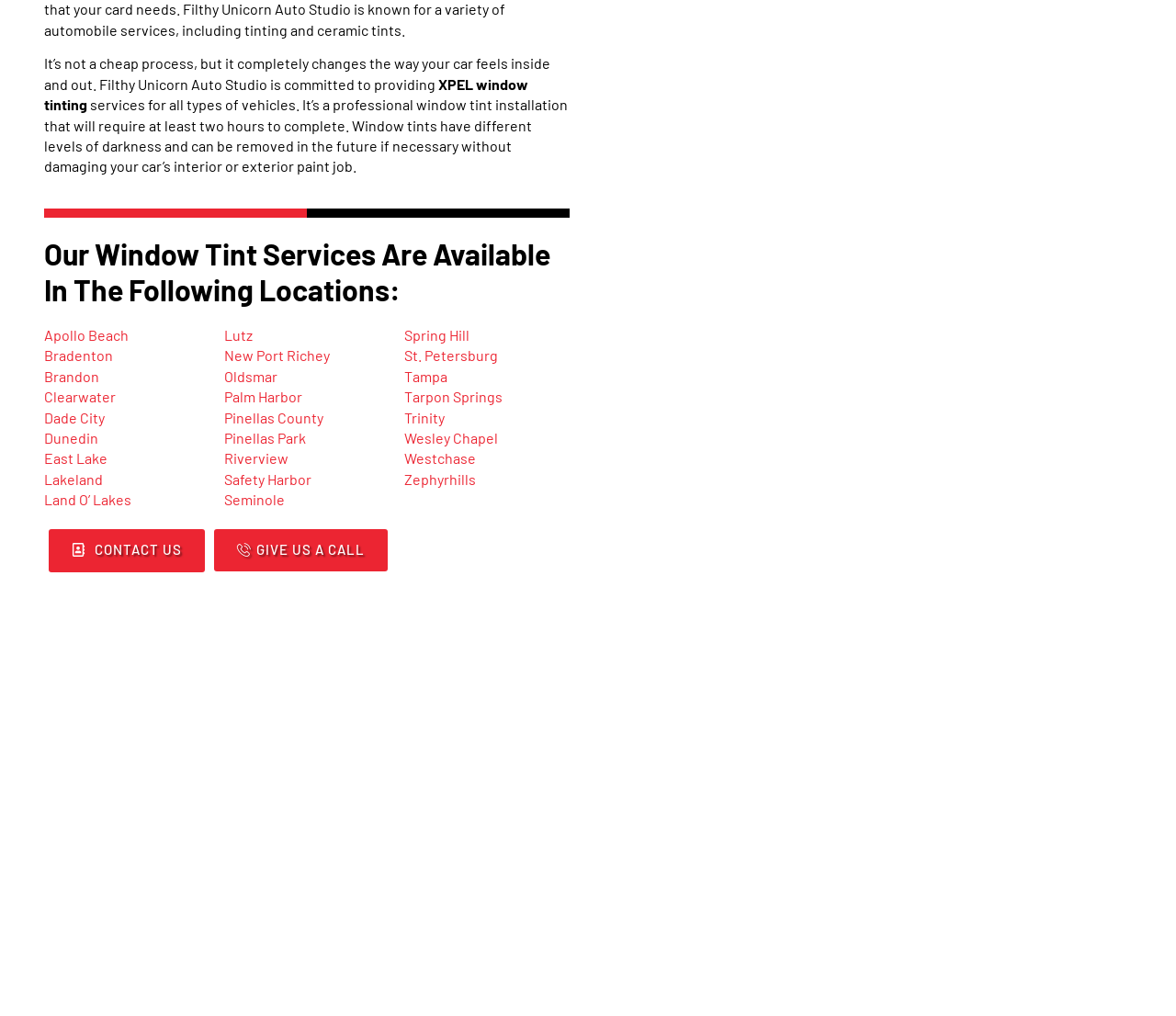How many locations are listed for window tint services?
Using the image as a reference, answer with just one word or a short phrase.

24